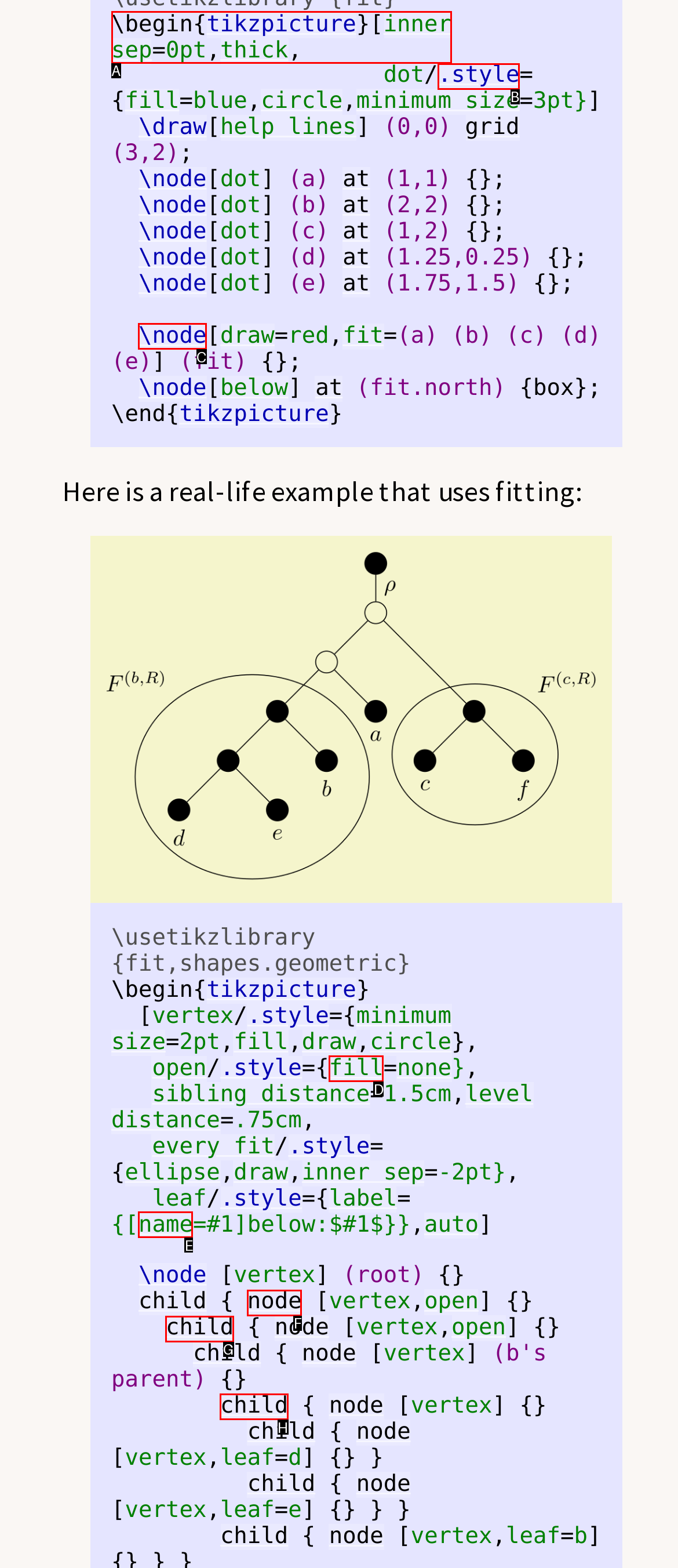Identify the HTML element that matches the description: People Directory. Provide the letter of the correct option from the choices.

None